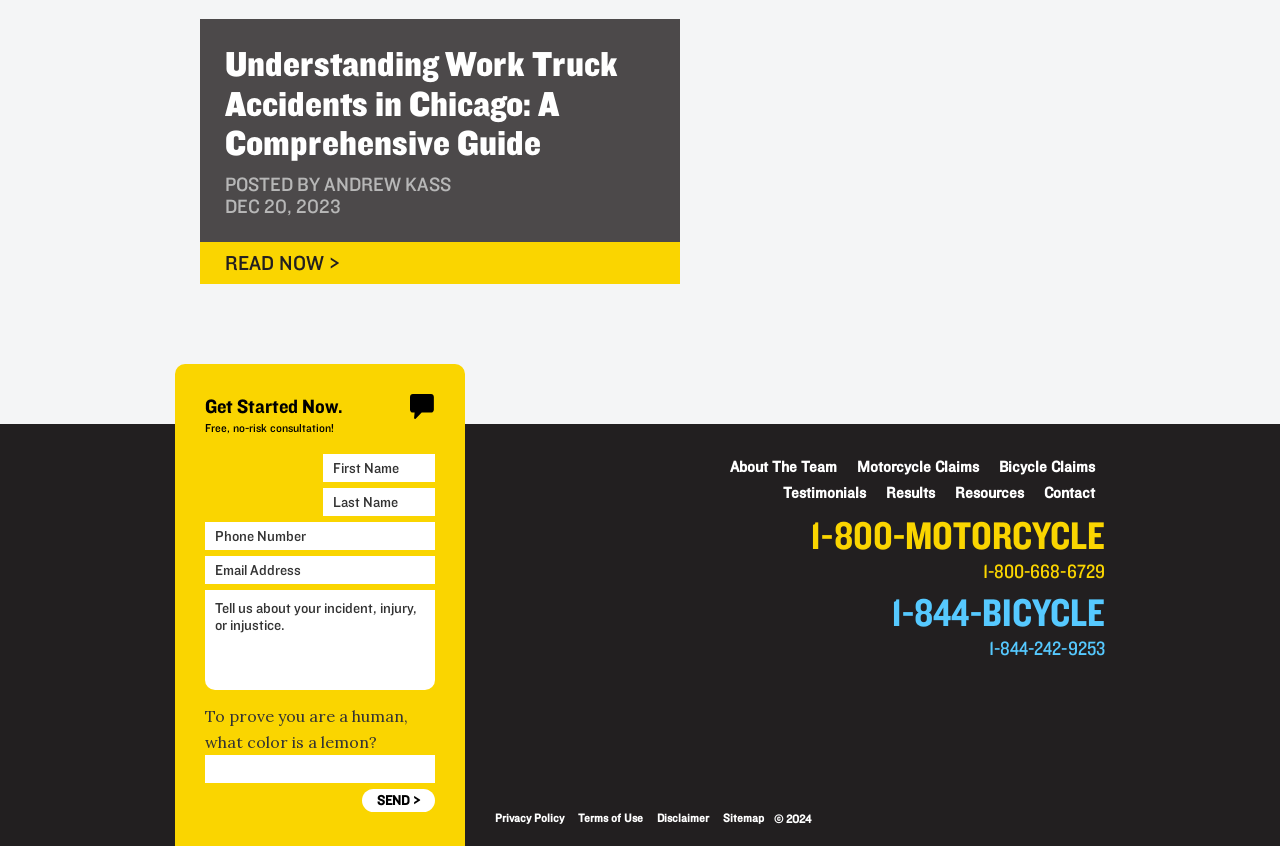Provide the bounding box coordinates for the UI element that is described by this text: "Results". The coordinates should be in the form of four float numbers between 0 and 1: [left, top, right, bottom].

[0.692, 0.573, 0.73, 0.592]